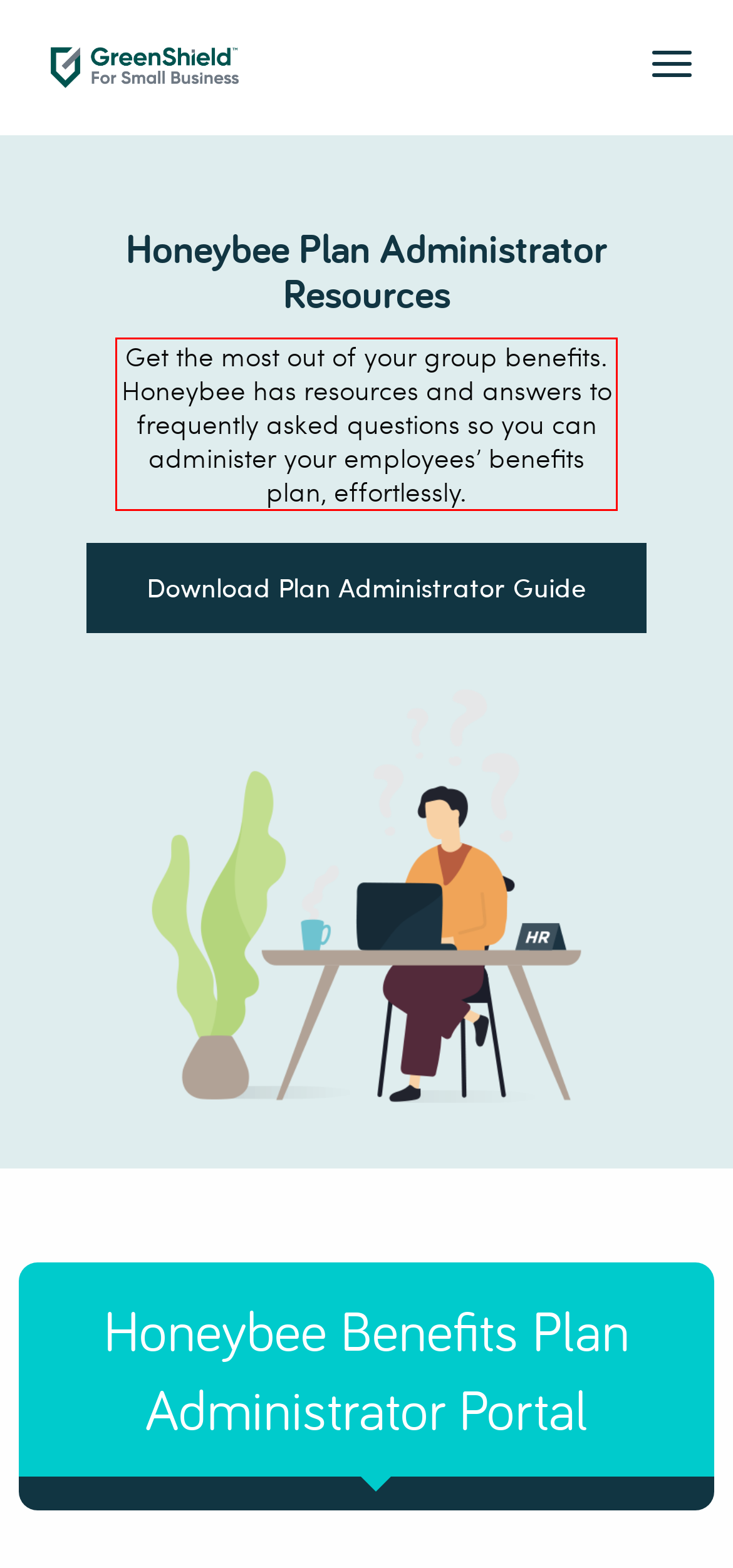View the screenshot of the webpage and identify the UI element surrounded by a red bounding box. Extract the text contained within this red bounding box.

Get the most out of your group benefits. Honeybee has resources and answers to frequently asked questions so you can administer your employees’ benefits plan, effortlessly.